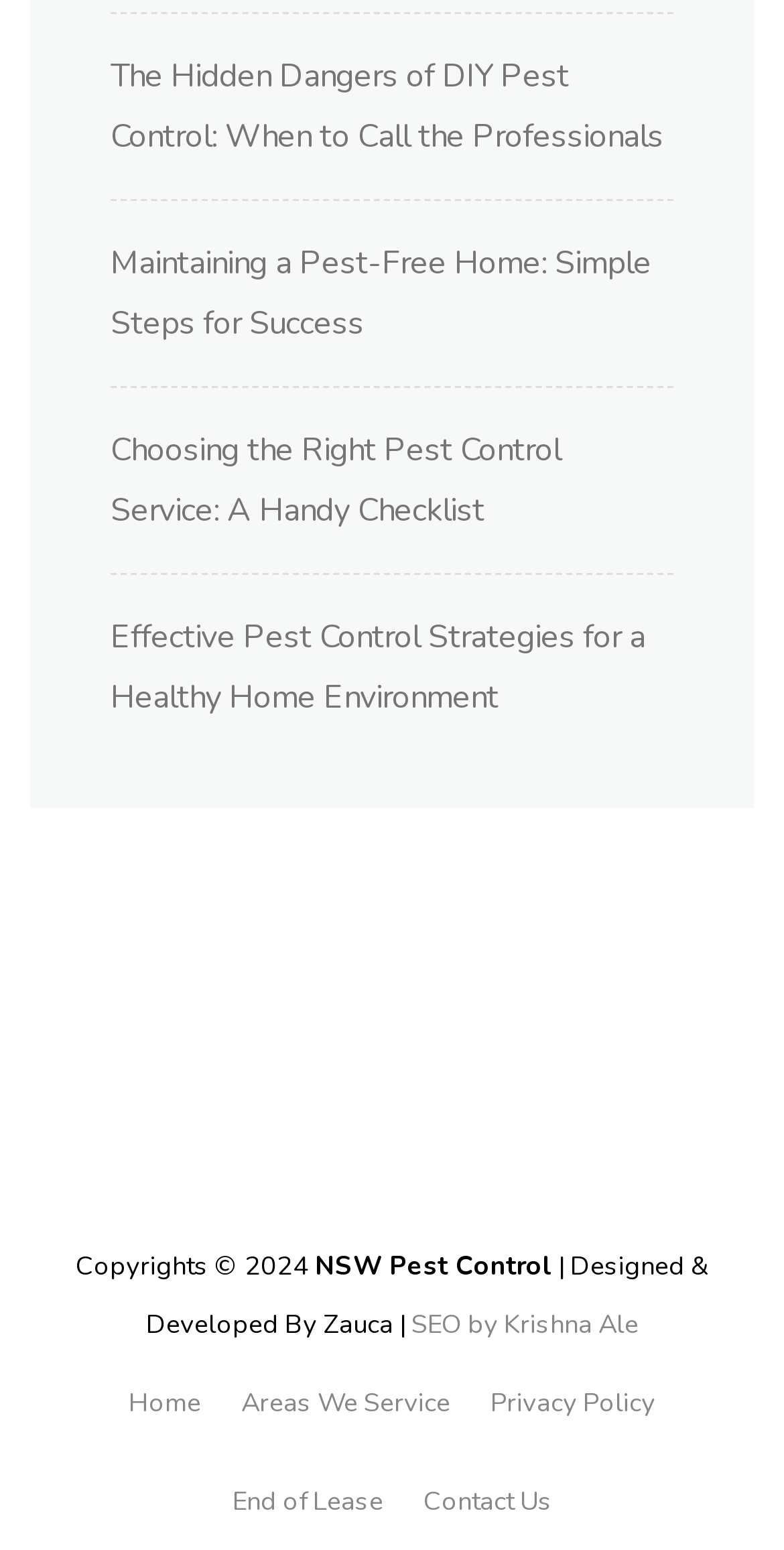How many sections are there in the footer area?
Can you offer a detailed and complete answer to this question?

I identified three sections in the footer area: the links section, the copyright section, and the designed and developed by section. The links section includes 'Home', 'Areas We Service', 'Privacy Policy', 'End of Lease', and 'Contact Us'. The copyright section includes 'Copyrights © 2024'. The designed and developed by section includes 'Designed & Developed By Zauca' and 'SEO by Krishna Ale'.